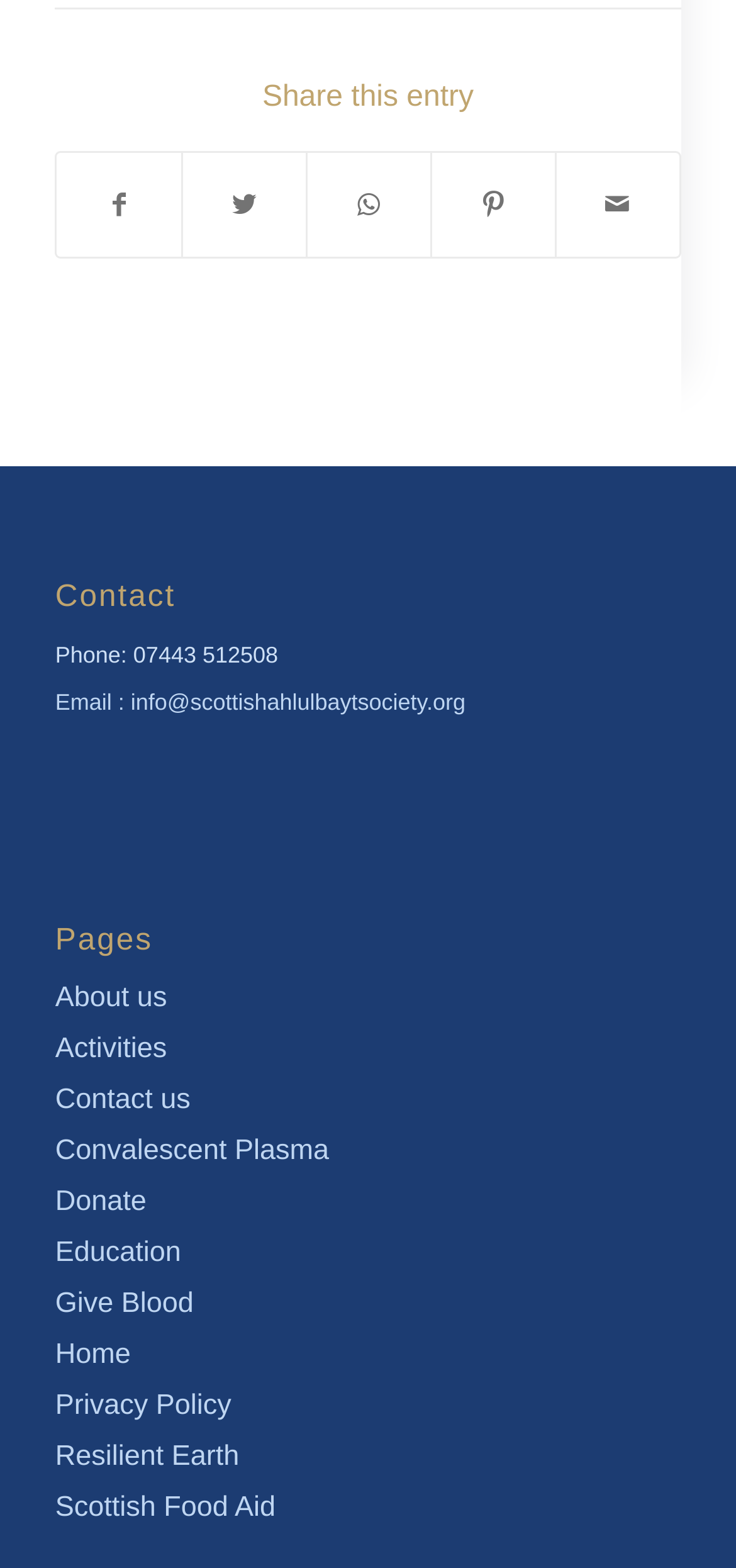What is the email address to contact?
Give a detailed and exhaustive answer to the question.

I found the email address by looking at the 'Contact' section, where it says 'Email : info@scottishahlulbaytsociety.org'.